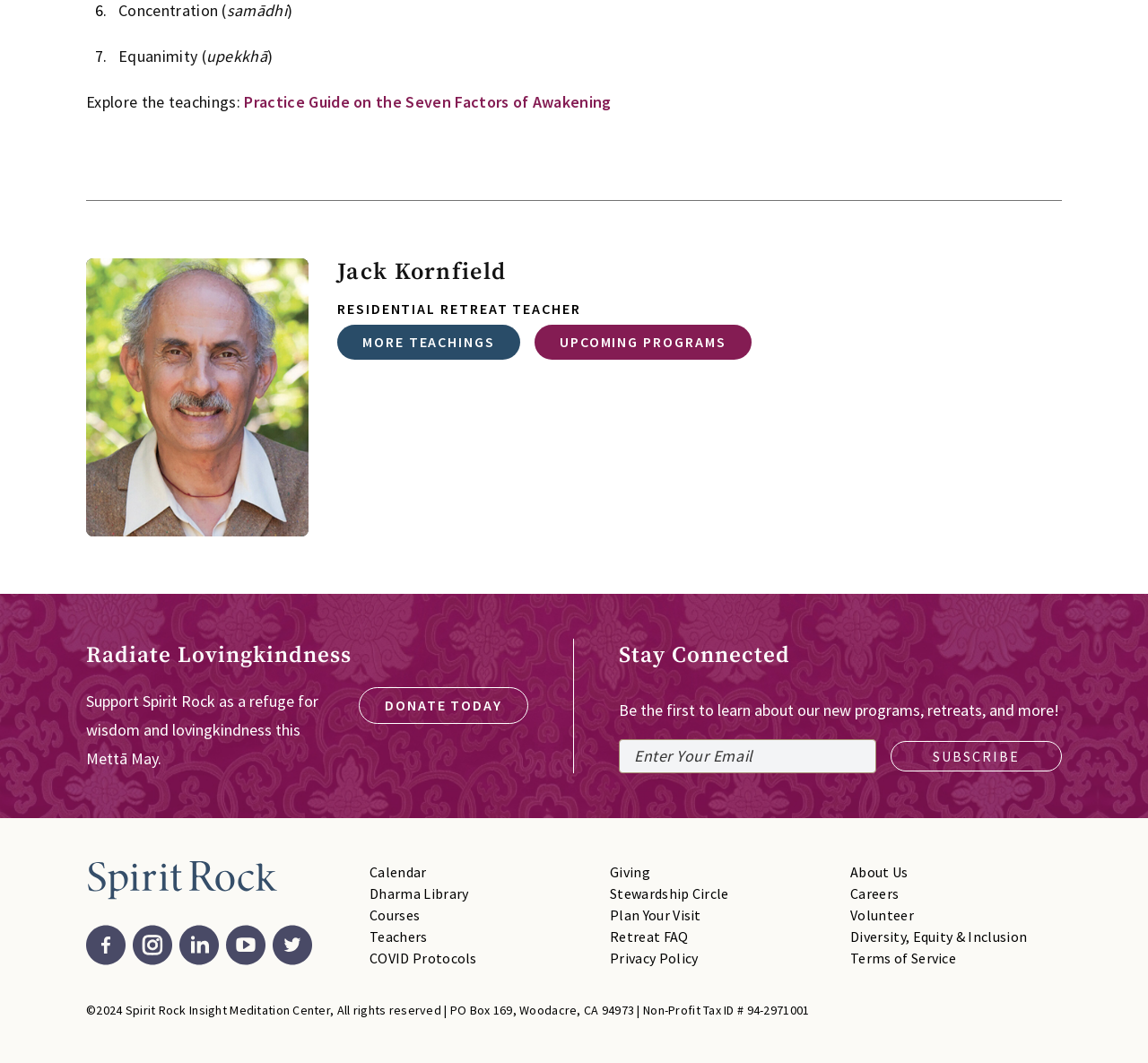Determine the bounding box for the UI element that matches this description: "name="email" placeholder="Enter Your Email"".

[0.539, 0.695, 0.763, 0.727]